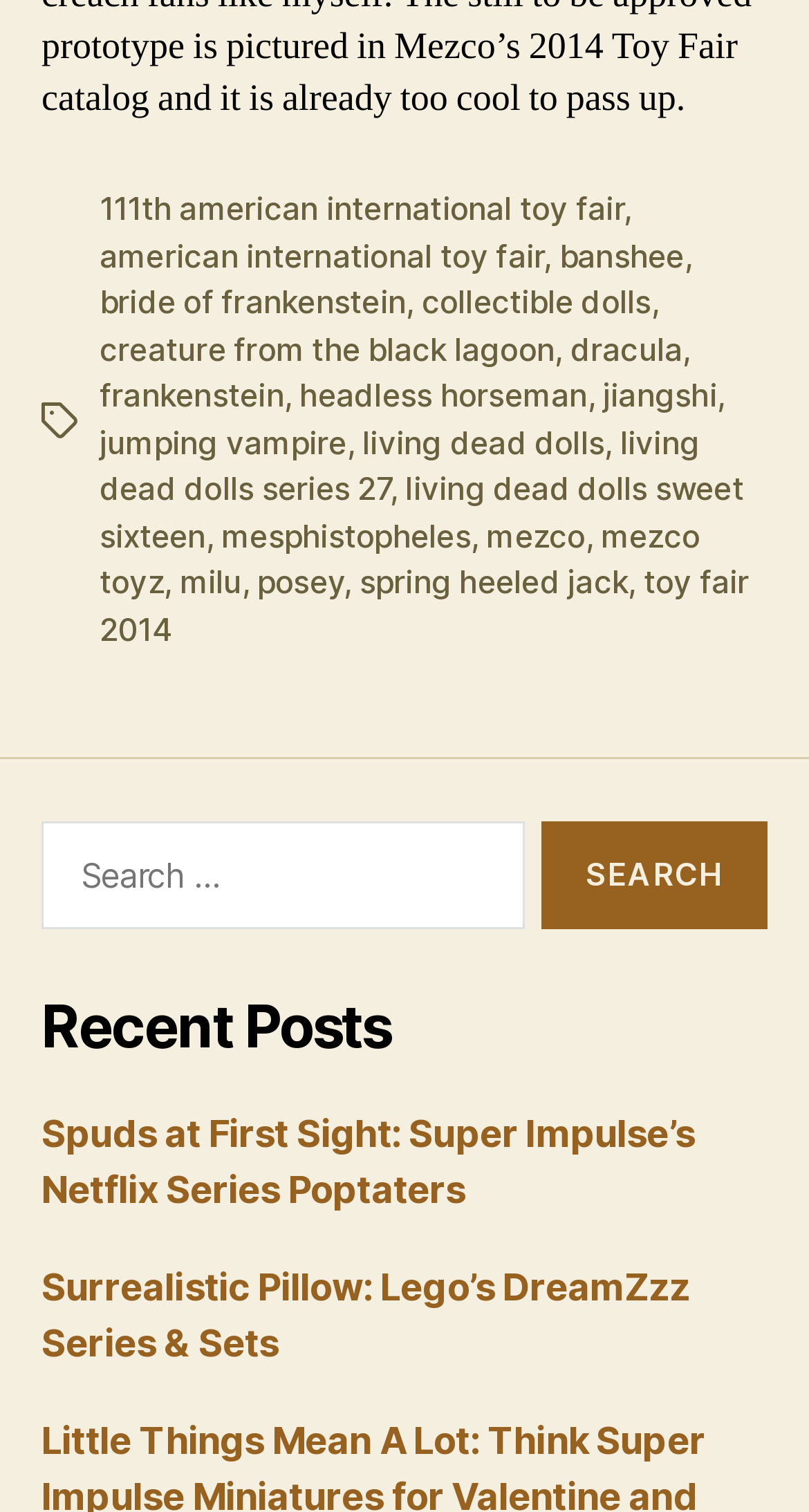Using the given element description, provide the bounding box coordinates (top-left x, top-left y, bottom-right x, bottom-right y) for the corresponding UI element in the screenshot: living dead dolls series 27

[0.123, 0.28, 0.865, 0.337]